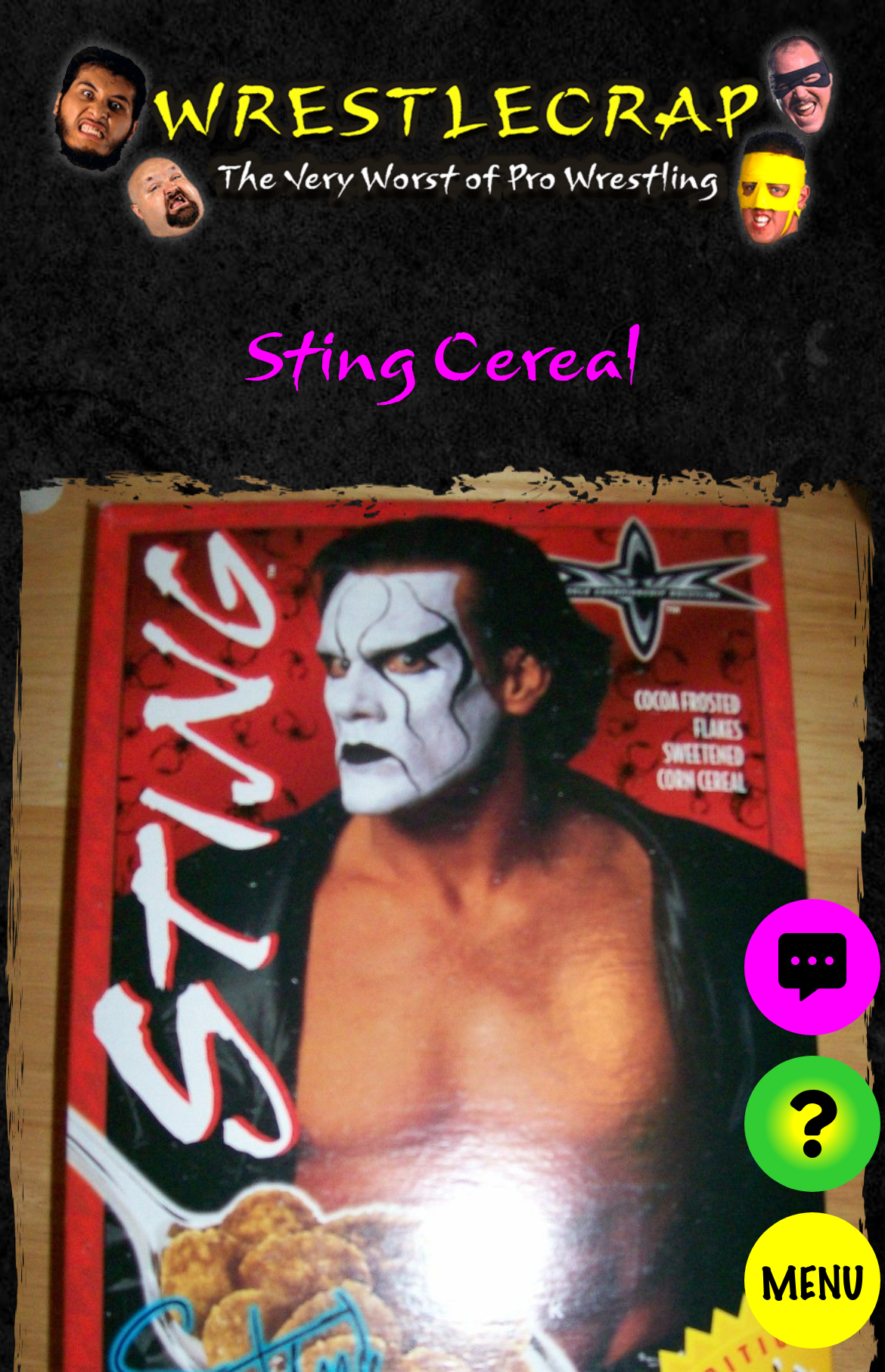Provide the bounding box coordinates for the UI element that is described by this text: "parent_node: MENU aria-label="View comments"". The coordinates should be in the form of four float numbers between 0 and 1: [left, top, right, bottom].

[0.841, 0.655, 0.995, 0.755]